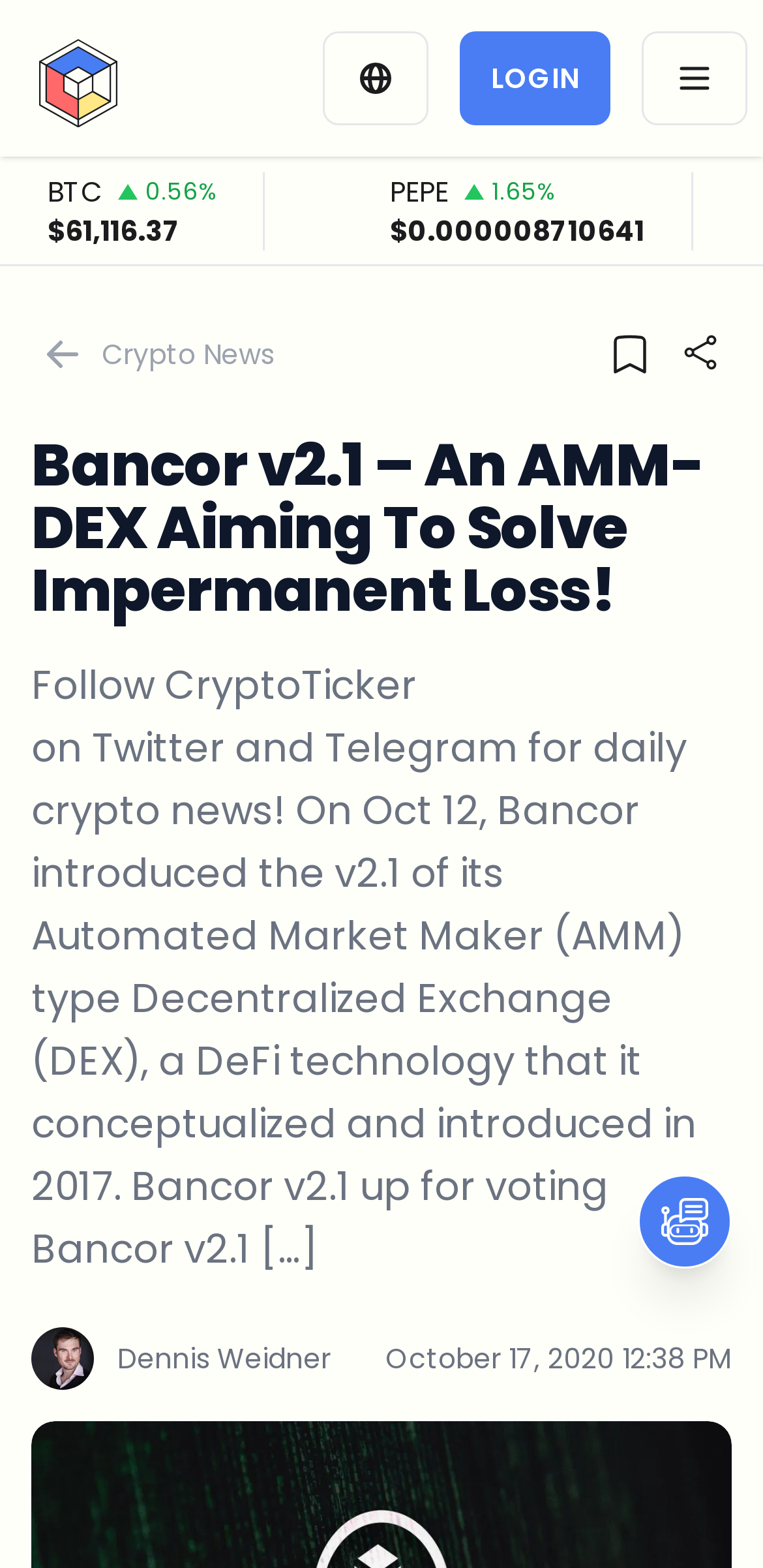Utilize the details in the image to give a detailed response to the question: What is the name of the cryptocurrency with 4.03% growth?

I found the link 'Toncoin TON 4.03% $6.973797' which indicates that Toncoin is the cryptocurrency with 4.03% growth.